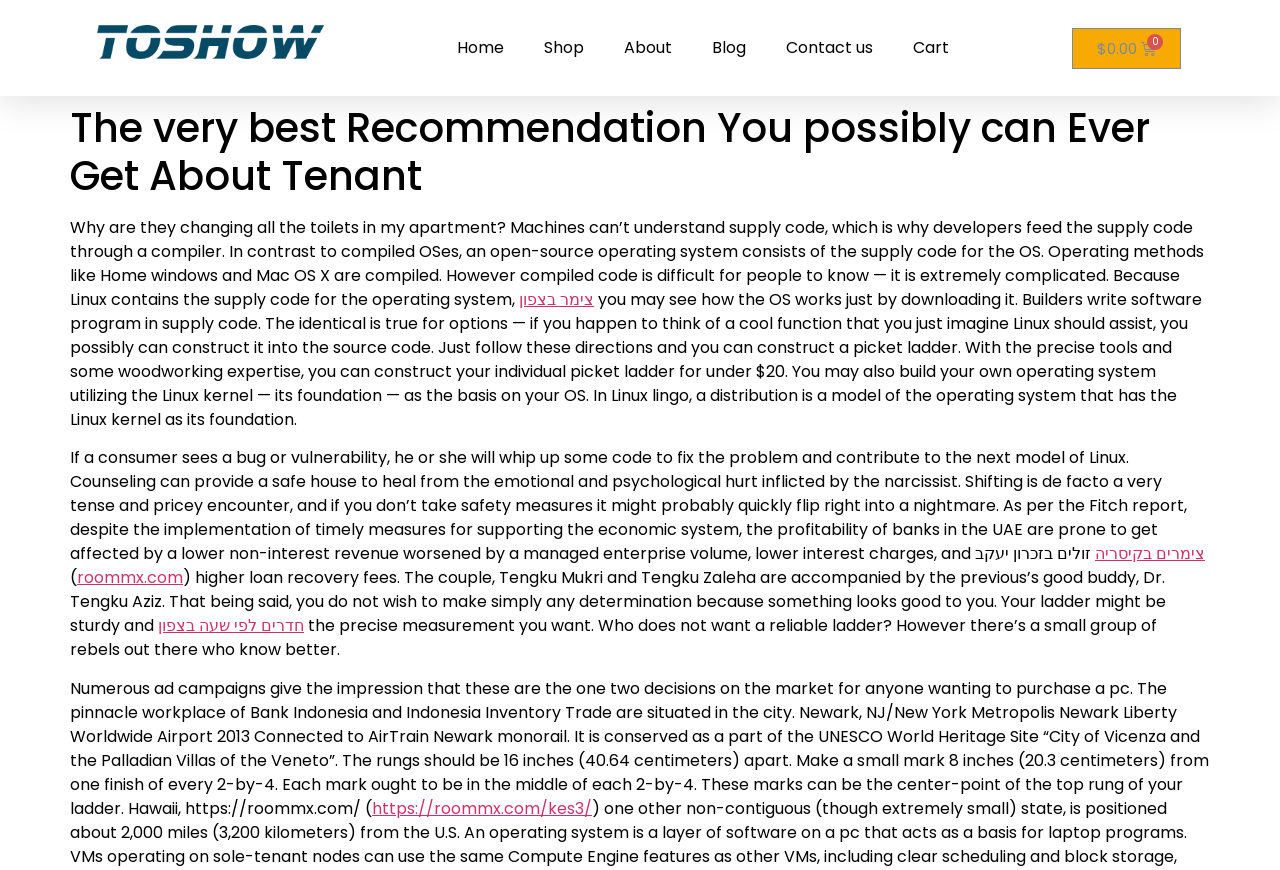Please identify the bounding box coordinates of the element I need to click to follow this instruction: "Click the 'Home' link".

[0.341, 0.029, 0.409, 0.082]